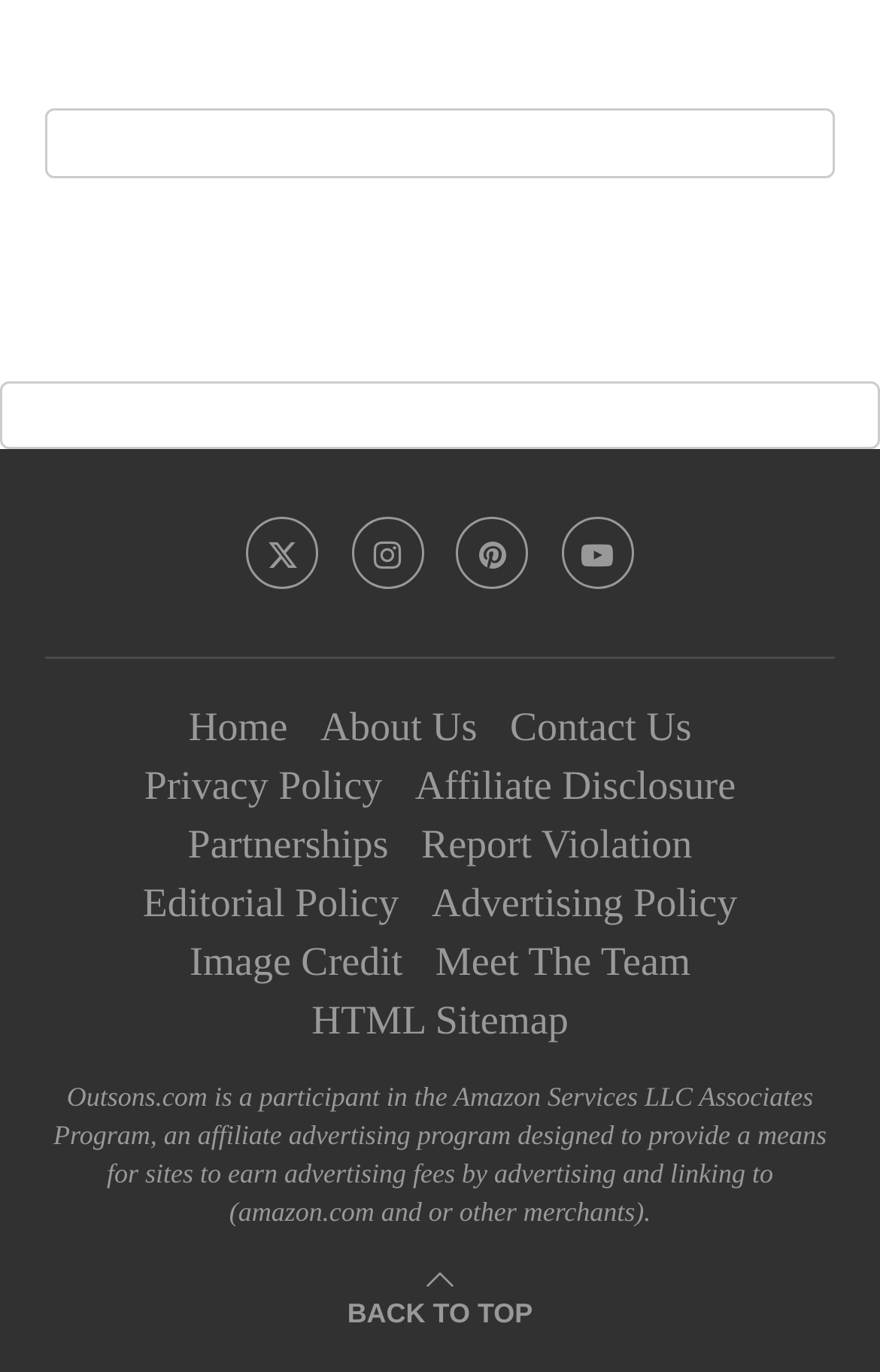What is the purpose of the affiliate program mentioned on the webpage?
Using the screenshot, give a one-word or short phrase answer.

To earn advertising fees